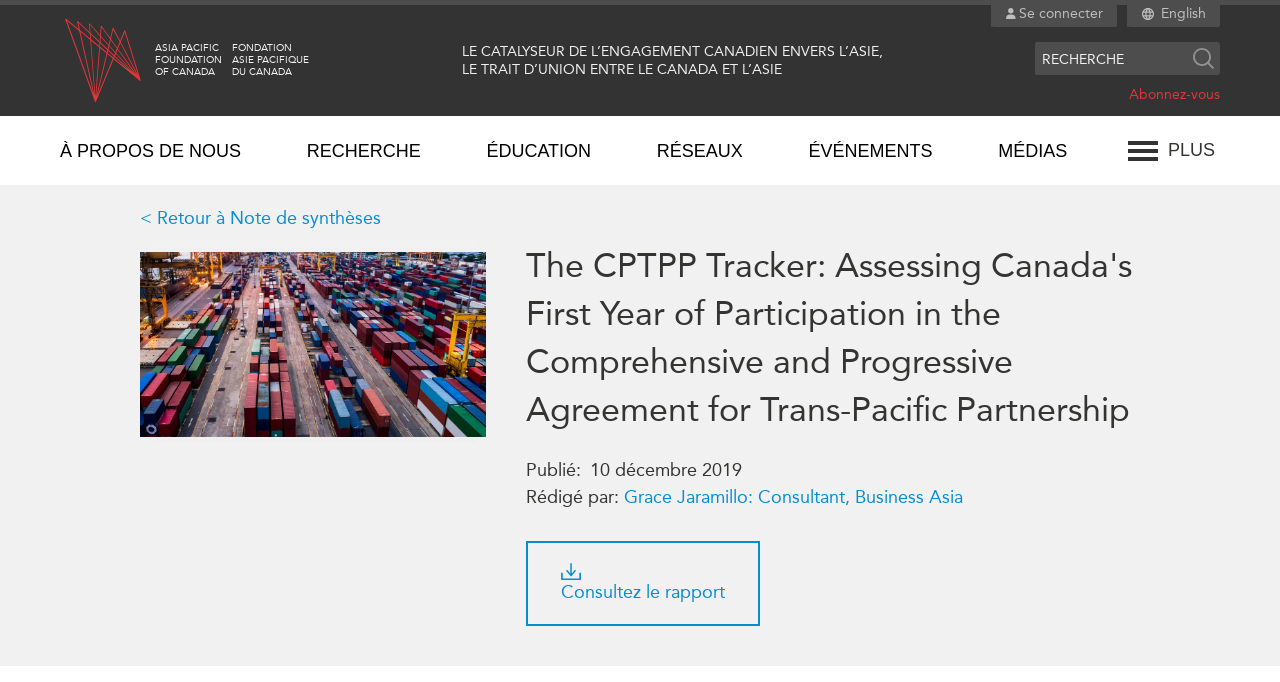Provide the bounding box coordinates of the HTML element described by the text: "Projet Kakehashi".

[0.27, 0.43, 0.351, 0.459]